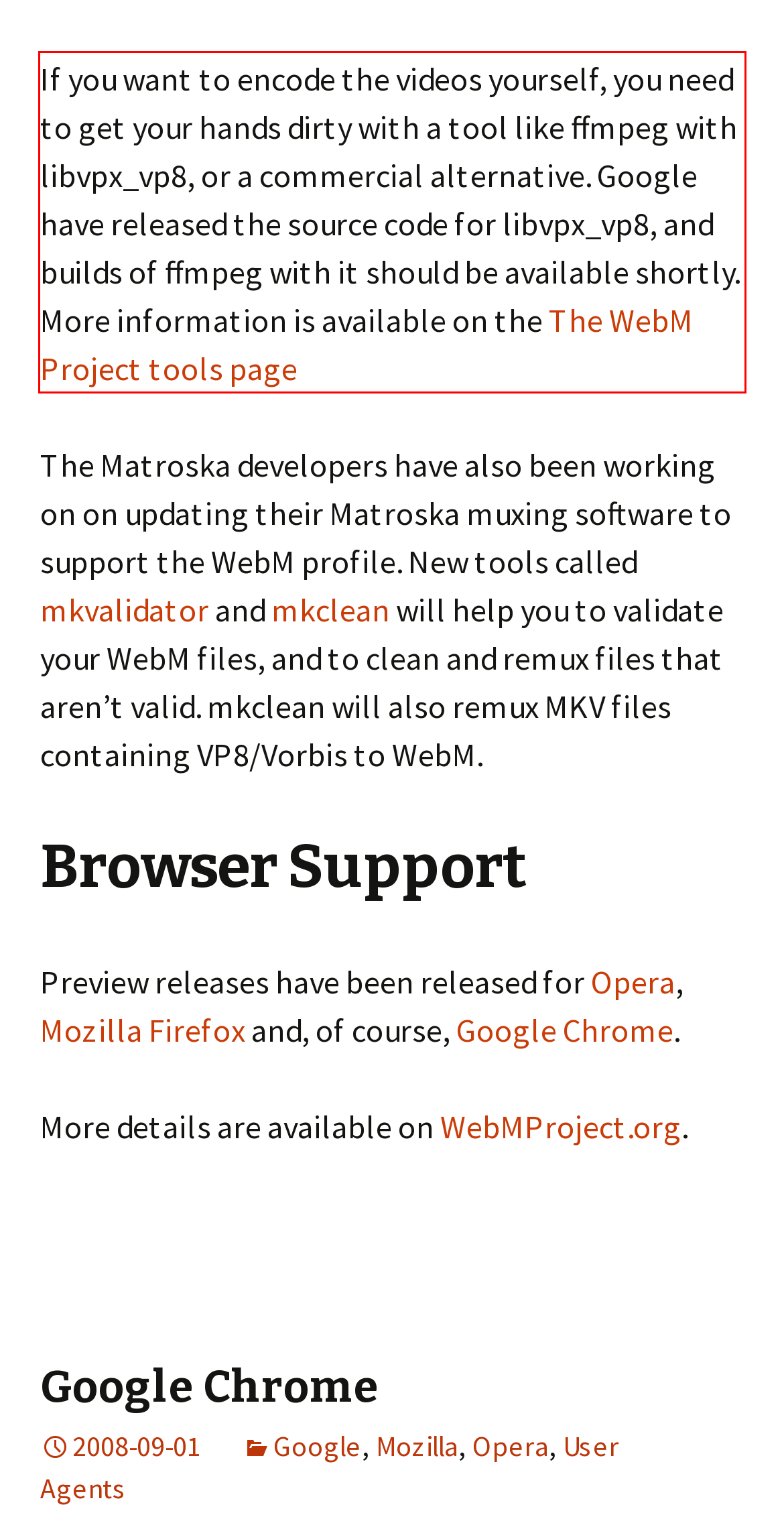Review the screenshot of the webpage and recognize the text inside the red rectangle bounding box. Provide the extracted text content.

If you want to encode the videos yourself, you need to get your hands dirty with a tool like ffmpeg with libvpx_vp8, or a commercial alternative. Google have released the source code for libvpx_vp8, and builds of ffmpeg with it should be available shortly. More information is available on the The WebM Project tools page